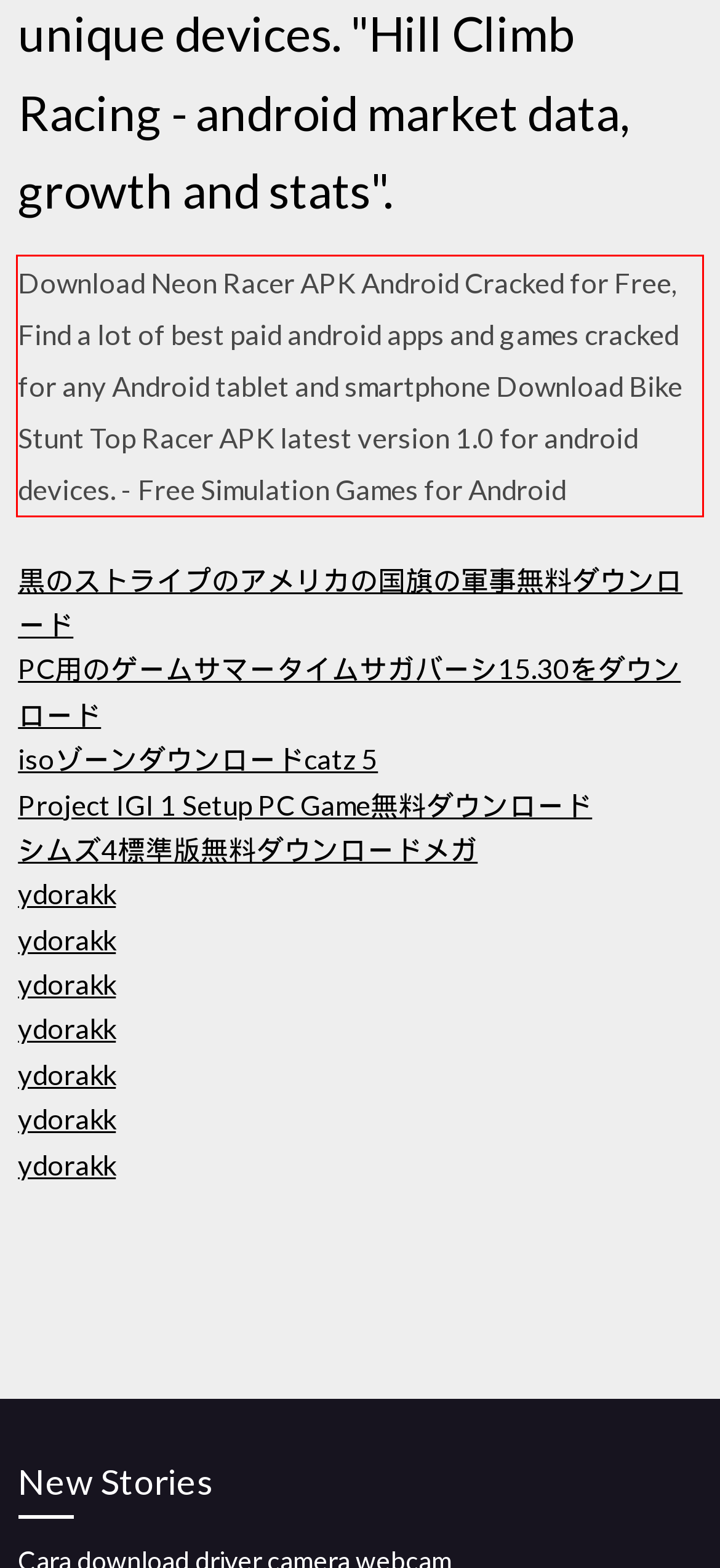You are provided with a screenshot of a webpage that includes a UI element enclosed in a red rectangle. Extract the text content inside this red rectangle.

Download Neon Racer APK Android Cracked for Free, Find a lot of best paid android apps and games cracked for any Android tablet and smartphone Download Bike Stunt Top Racer APK latest version 1.0 for android devices. - Free Simulation Games for Android